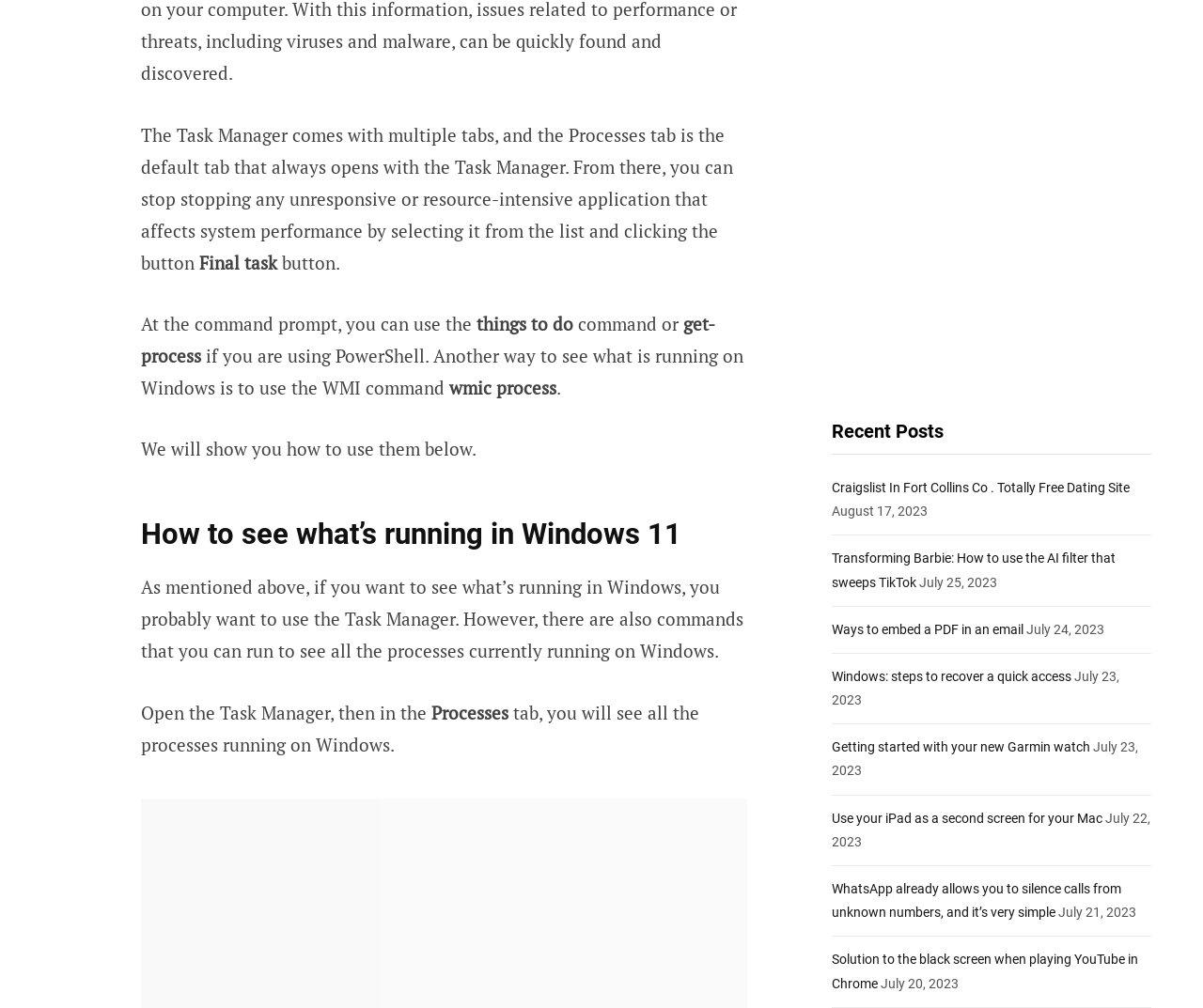What is the default tab that opens with the Task Manager?
Please provide a comprehensive answer based on the visual information in the image.

According to the text, 'The Task Manager comes with multiple tabs, and the Processes tab is the default tab that always opens with the Task Manager.' This indicates that the Processes tab is the default tab that opens with the Task Manager.